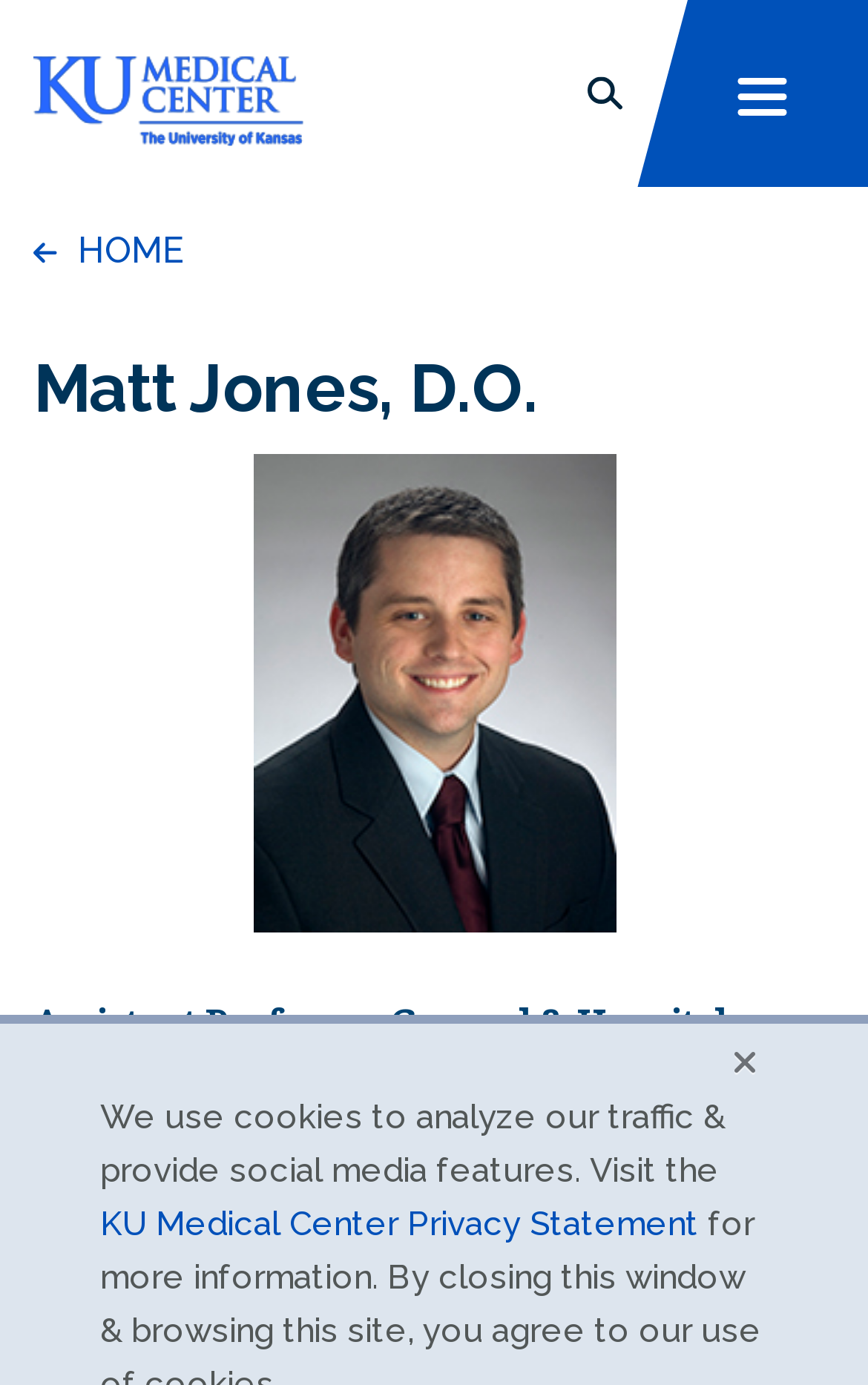Using the element description: "KU Medical Center Privacy Statement", determine the bounding box coordinates for the specified UI element. The coordinates should be four float numbers between 0 and 1, [left, top, right, bottom].

[0.115, 0.869, 0.805, 0.898]